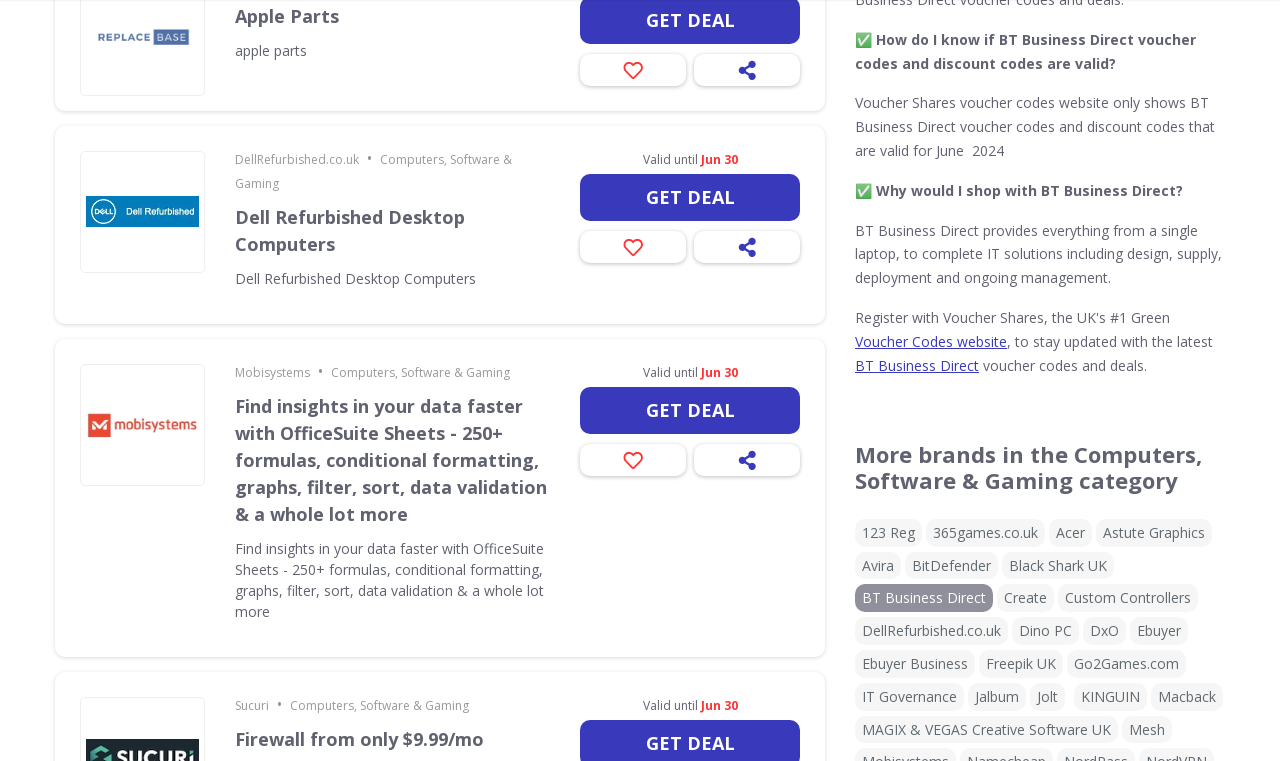Find the bounding box coordinates of the clickable area required to complete the following action: "Find insights in your data faster with OfficeSuite Sheets".

[0.184, 0.516, 0.43, 0.693]